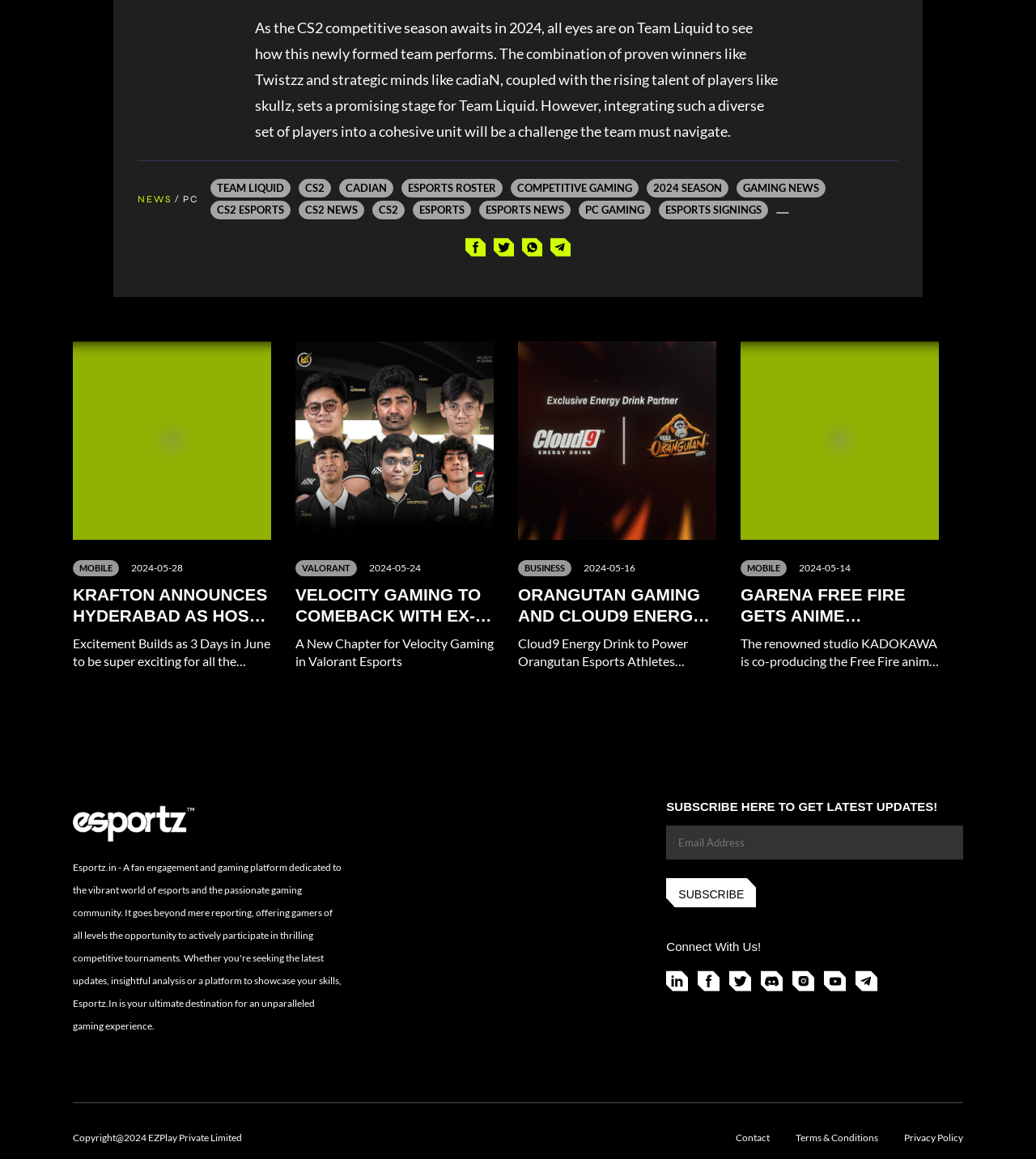Bounding box coordinates are specified in the format (top-left x, top-left y, bottom-right x, bottom-right y). All values are floating point numbers bounded between 0 and 1. Please provide the bounding box coordinate of the region this sentence describes: cadiaN

[0.327, 0.154, 0.38, 0.17]